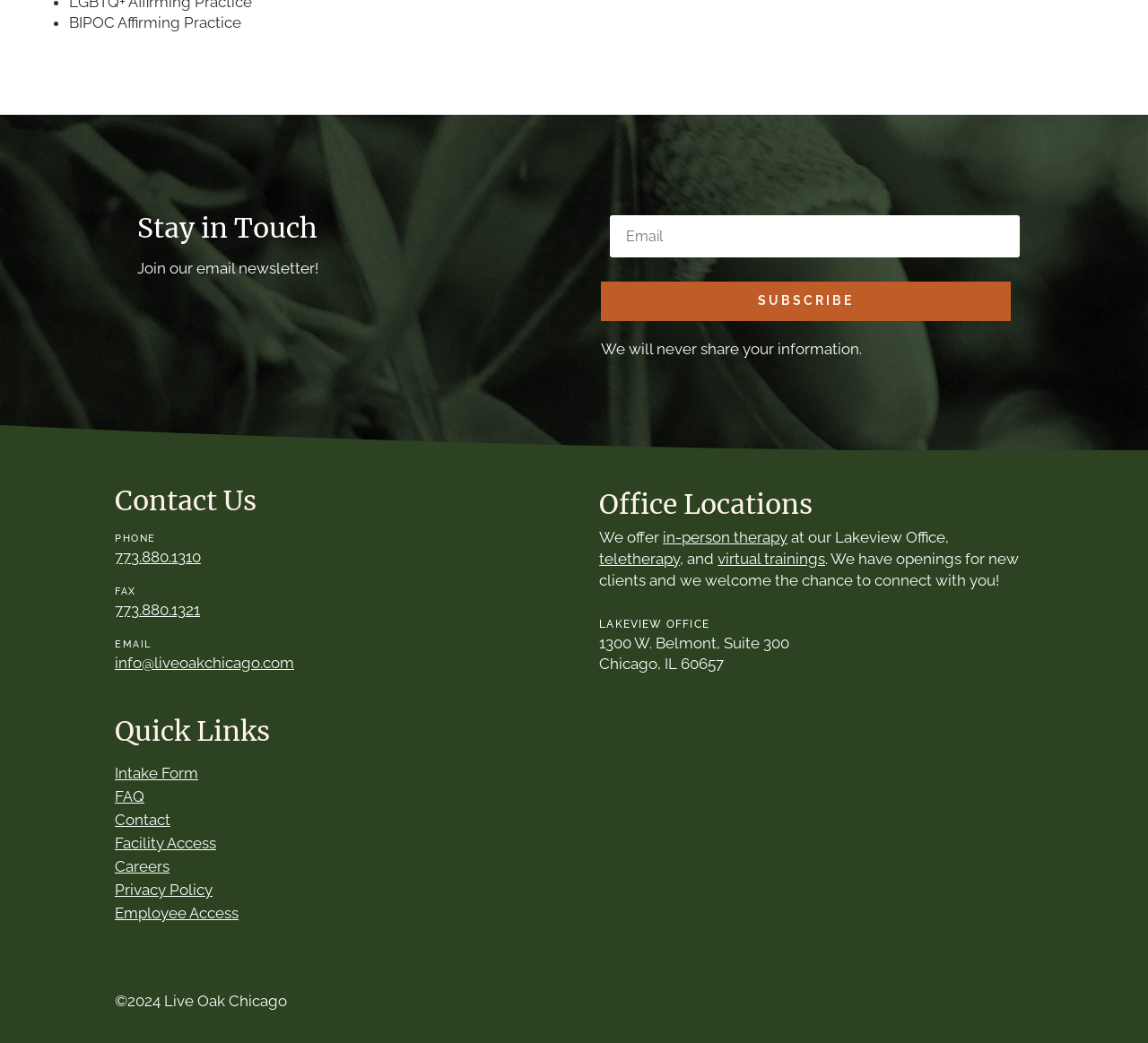Provide the bounding box coordinates of the HTML element this sentence describes: "Subscribe". The bounding box coordinates consist of four float numbers between 0 and 1, i.e., [left, top, right, bottom].

[0.523, 0.27, 0.88, 0.308]